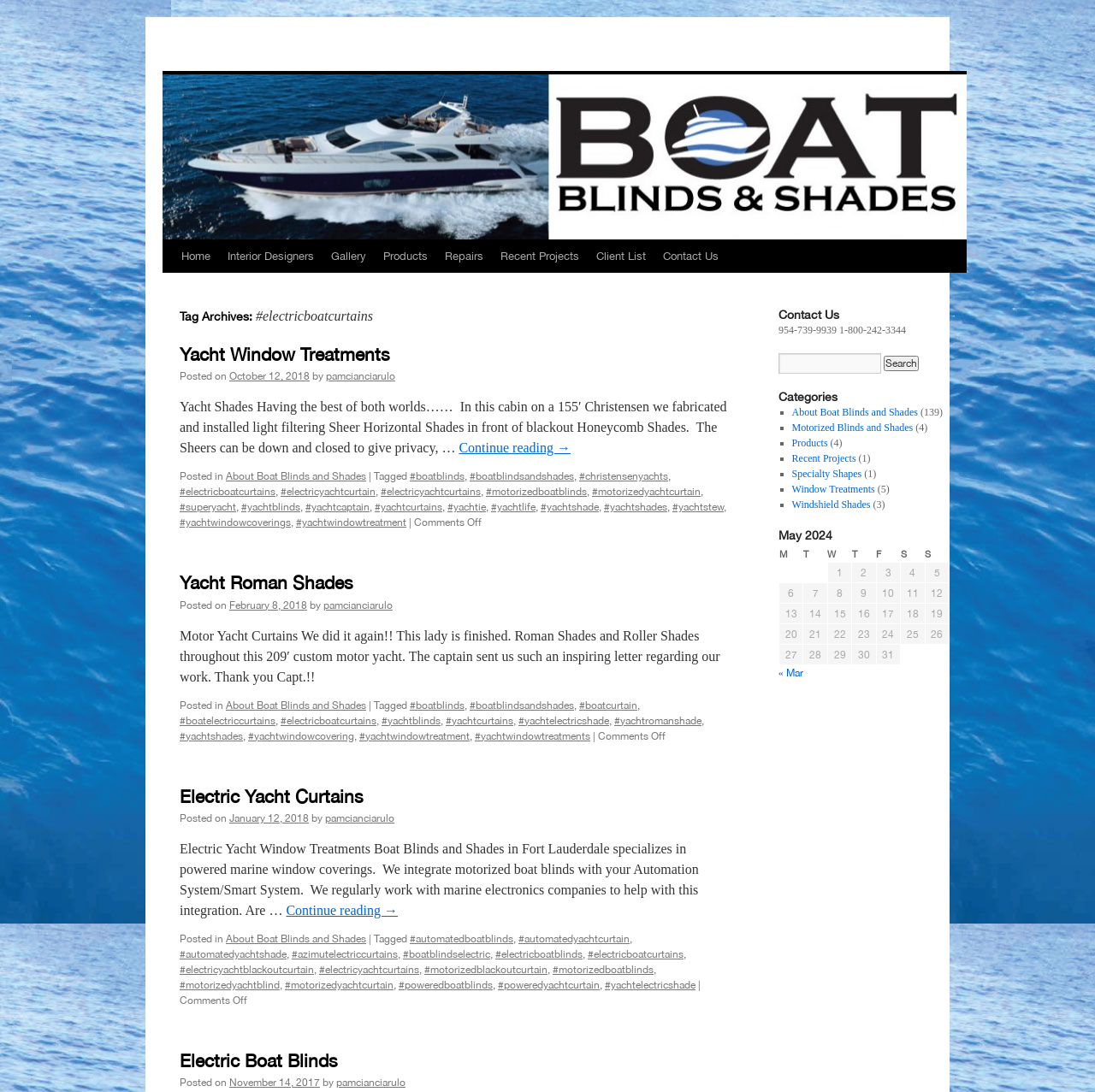Please find the top heading of the webpage and generate its text.

Tag Archives: #electricboatcurtains